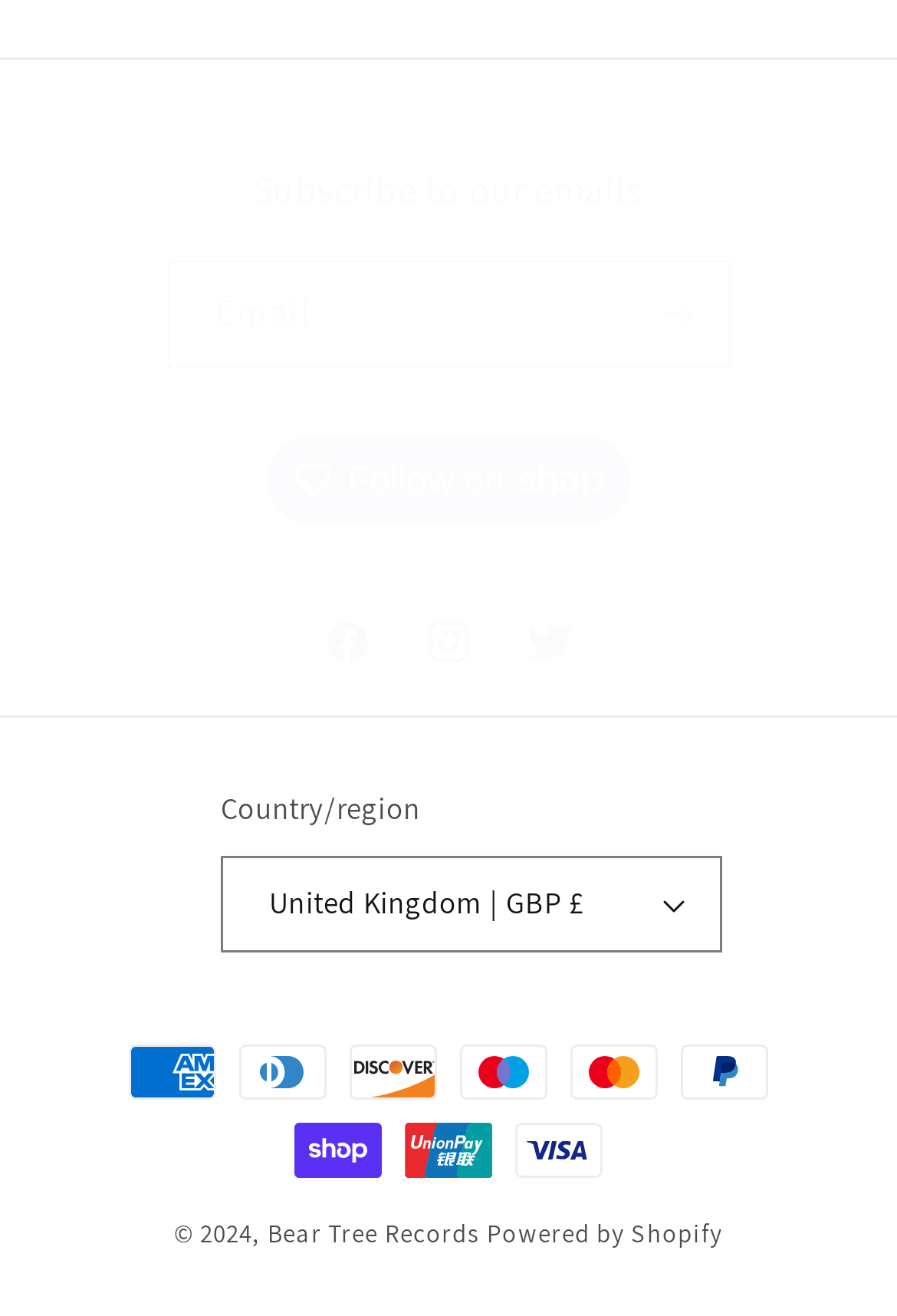Specify the bounding box coordinates (top-left x, top-left y, bottom-right x, bottom-right y) of the UI element in the screenshot that matches this description: Instagram

[0.444, 0.45, 0.556, 0.527]